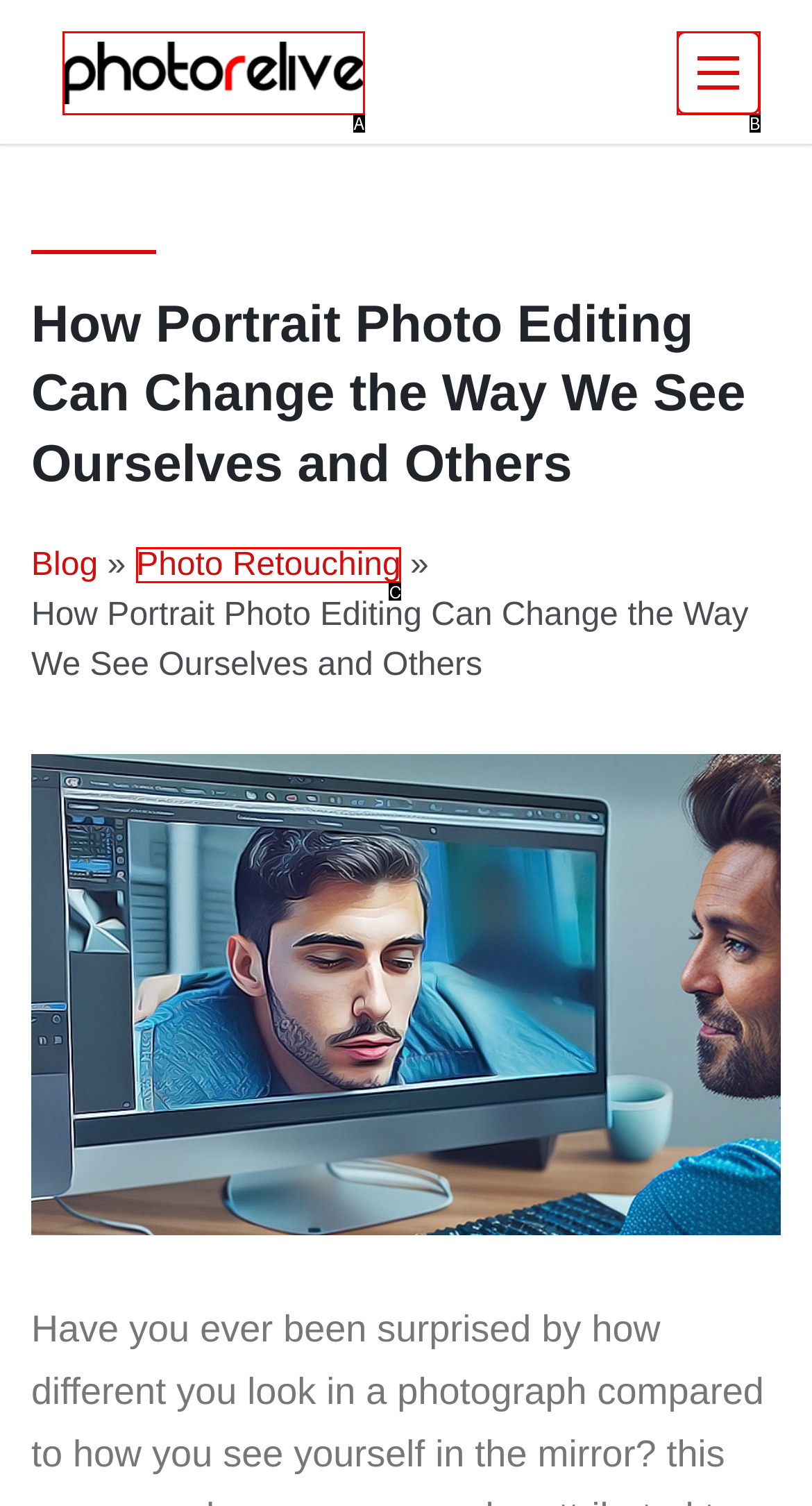Identify the option that best fits this description: aria-label="Toggle navigation"
Answer with the appropriate letter directly.

B